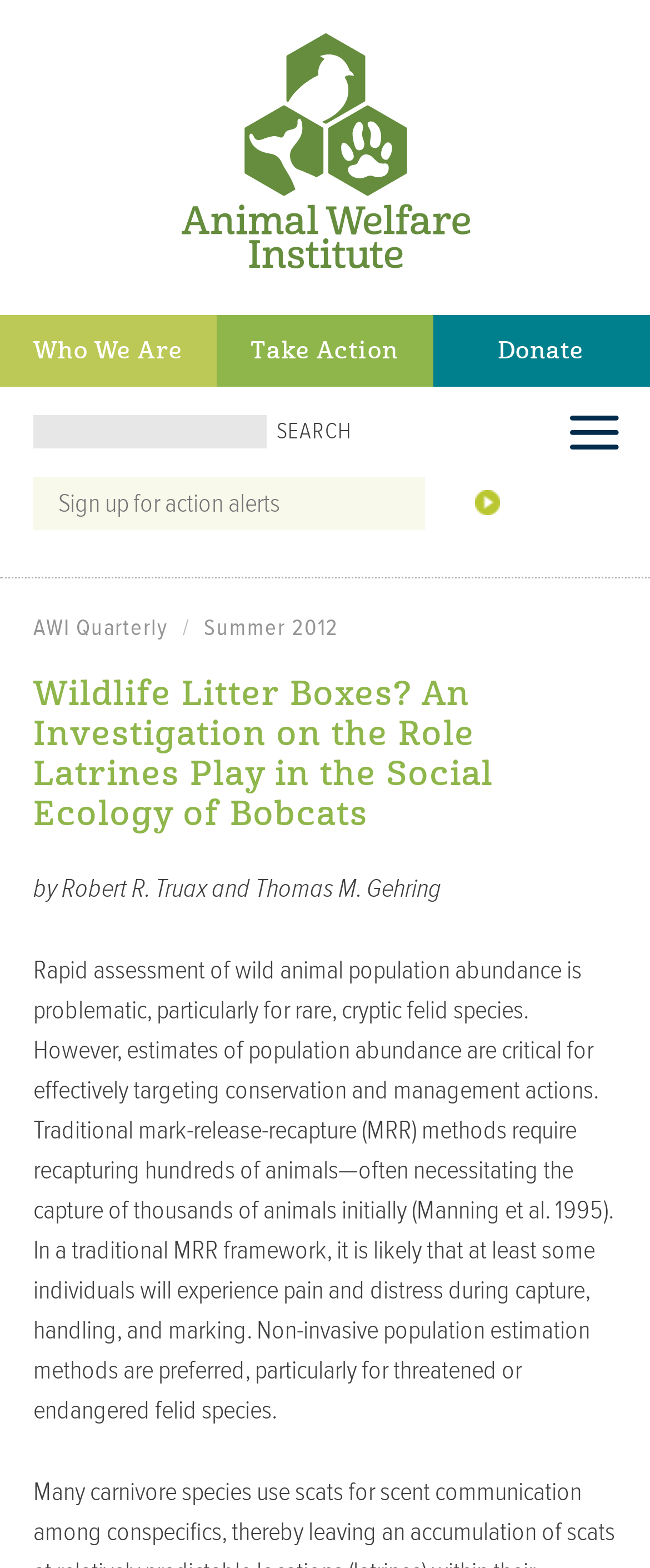What is the topic of the article?
Answer briefly with a single word or phrase based on the image.

Wildlife Litter Boxes